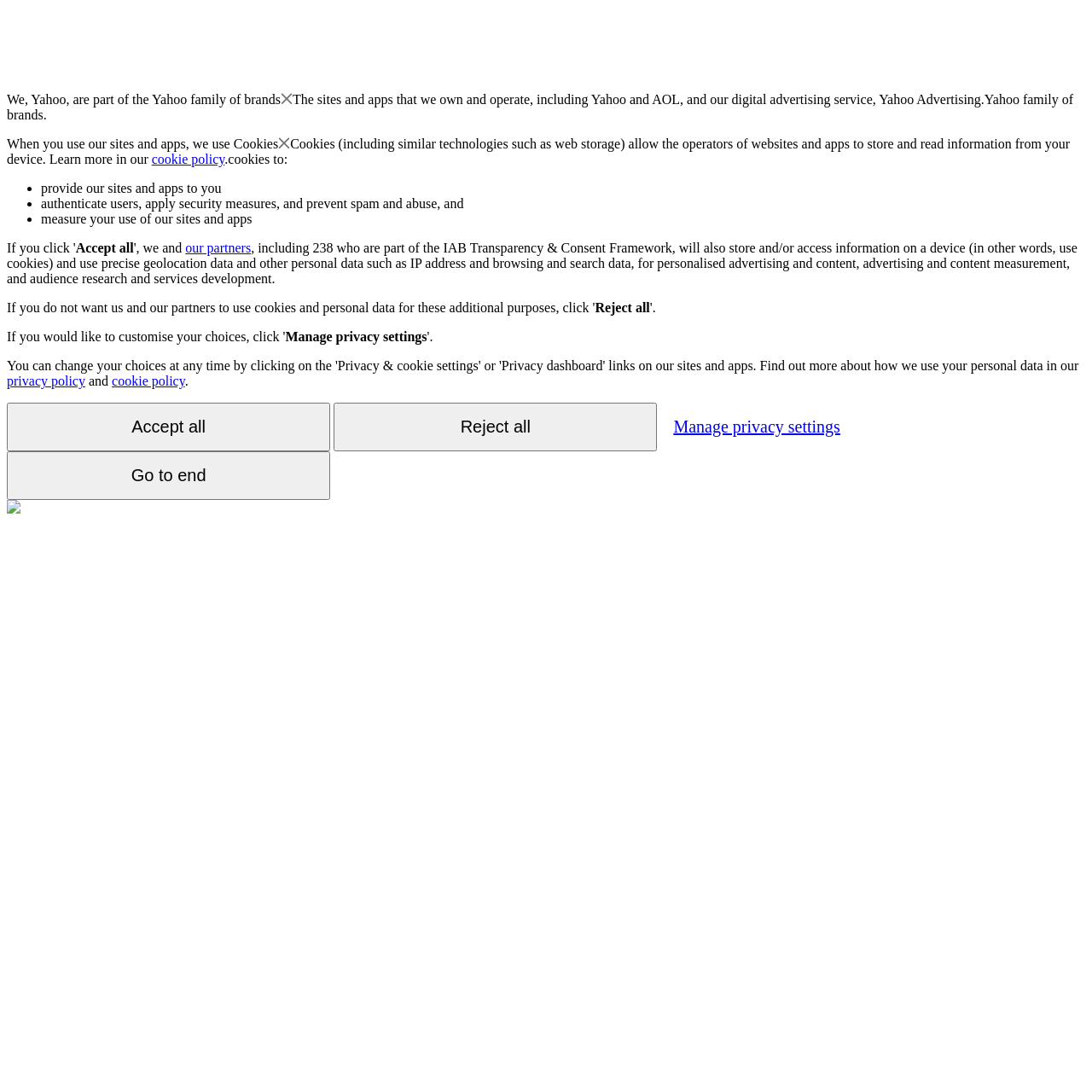Find the bounding box coordinates of the clickable area that will achieve the following instruction: "Click the 'Reject all' button".

[0.545, 0.275, 0.595, 0.288]